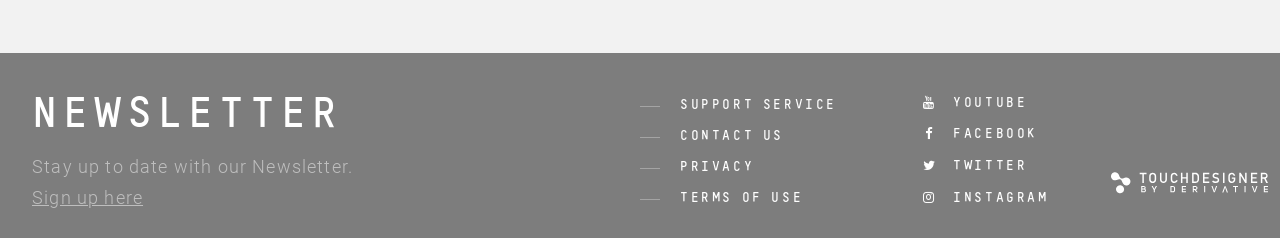Respond with a single word or phrase to the following question: How many links are available in the bottom-left corner?

4